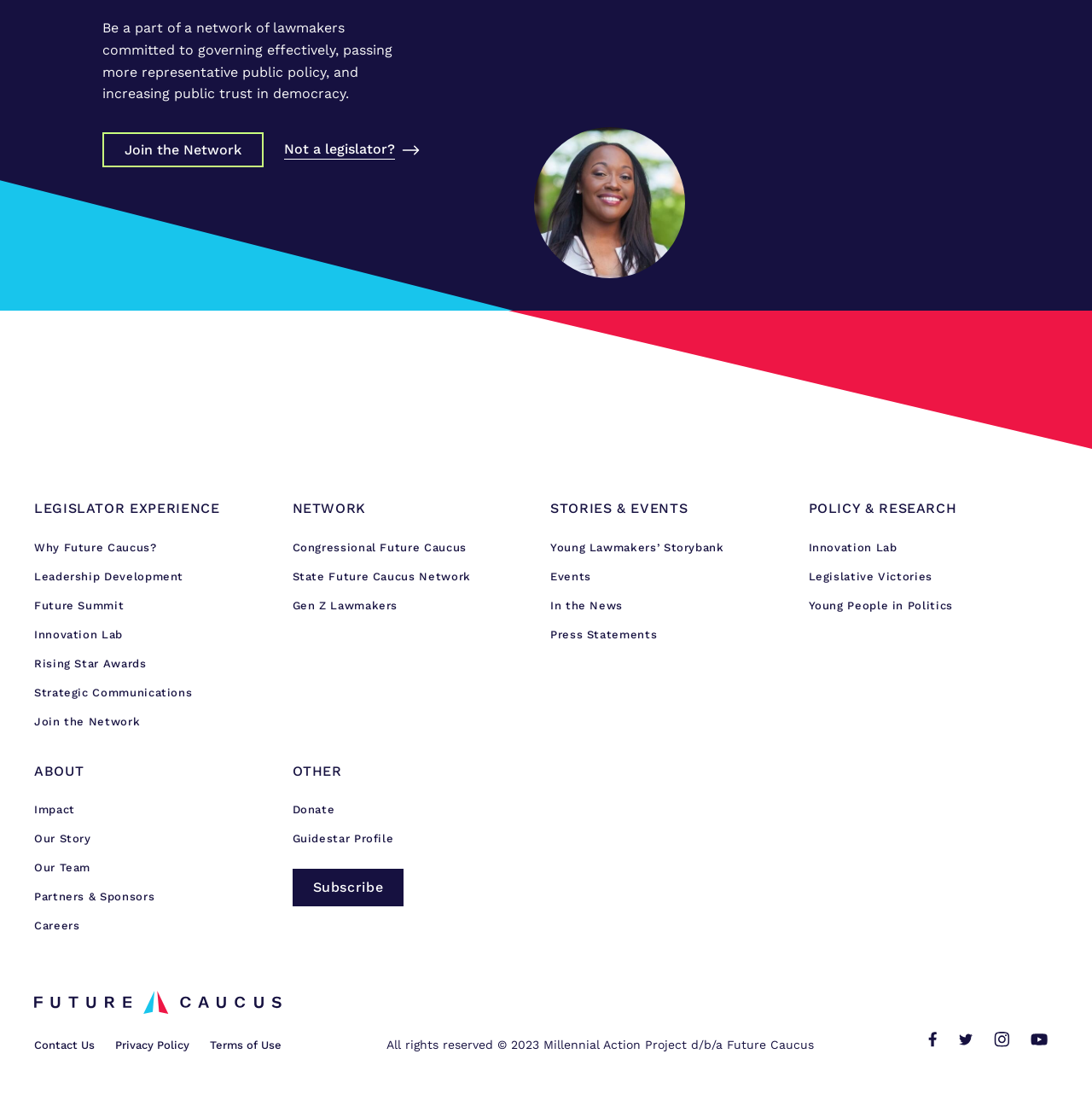Can you give a detailed response to the following question using the information from the image? How many social media links are present in the footer?

By counting the number of link elements with icons in the footer, it can be determined that there are four social media links present, namely Facebook, Twitter, Instagram, and YouTube.